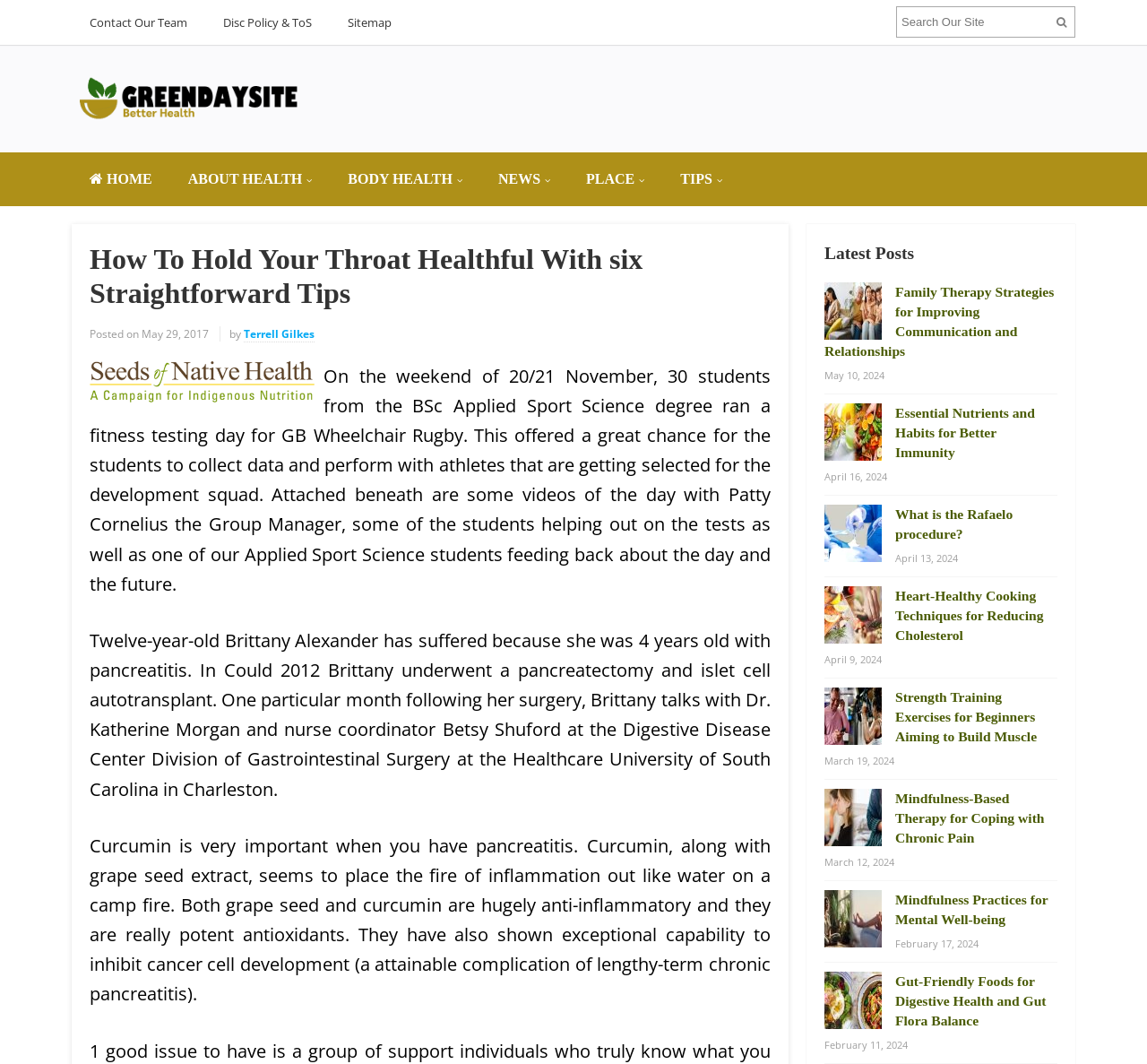How many latest posts are displayed on the webpage?
Please give a detailed and elaborate answer to the question based on the image.

The latest posts section is located at the bottom of the webpage, and it displays 9 posts with their respective images, titles, and dates.